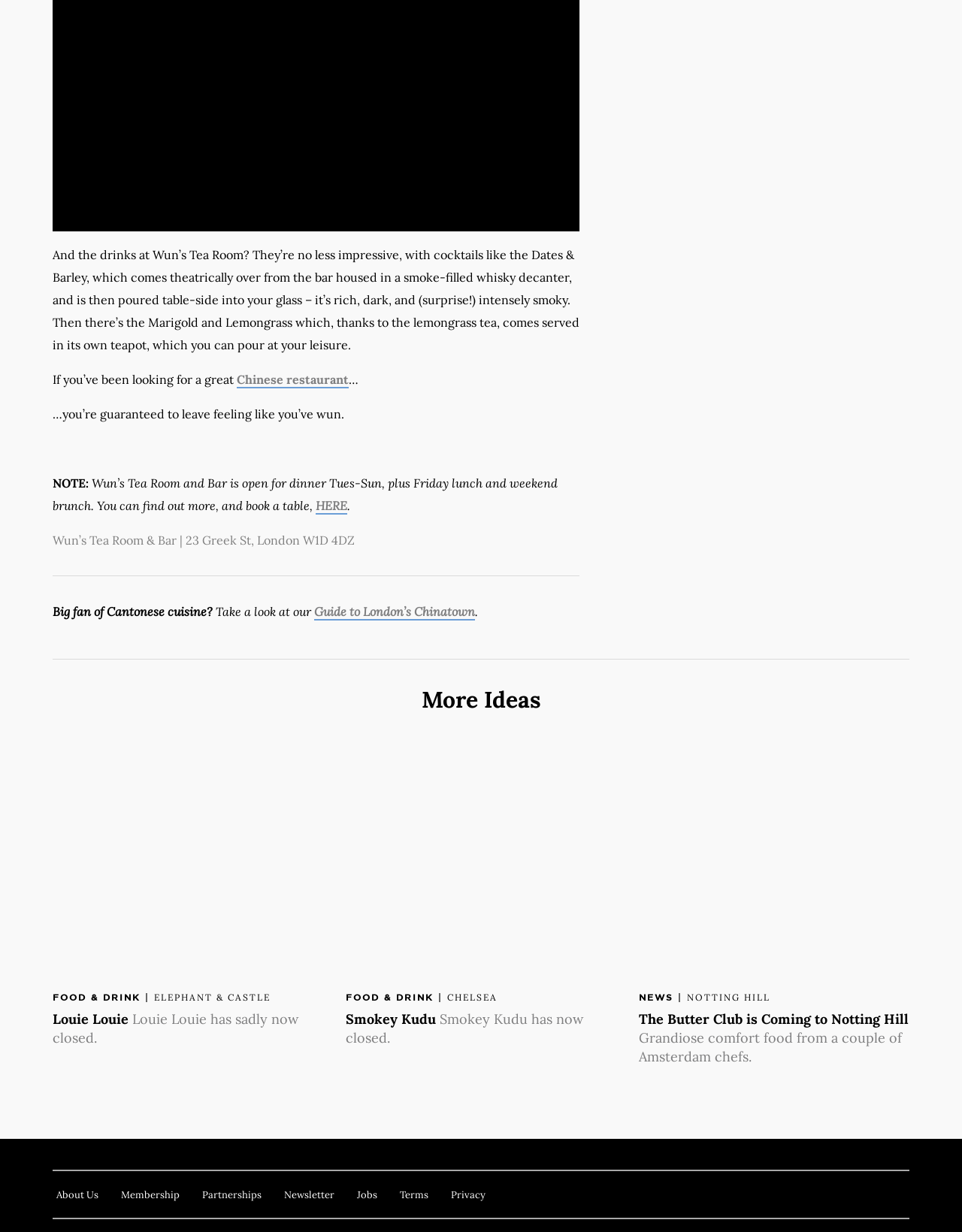What is the theme of the 'More Ideas' section? Refer to the image and provide a one-word or short phrase answer.

Food and drink